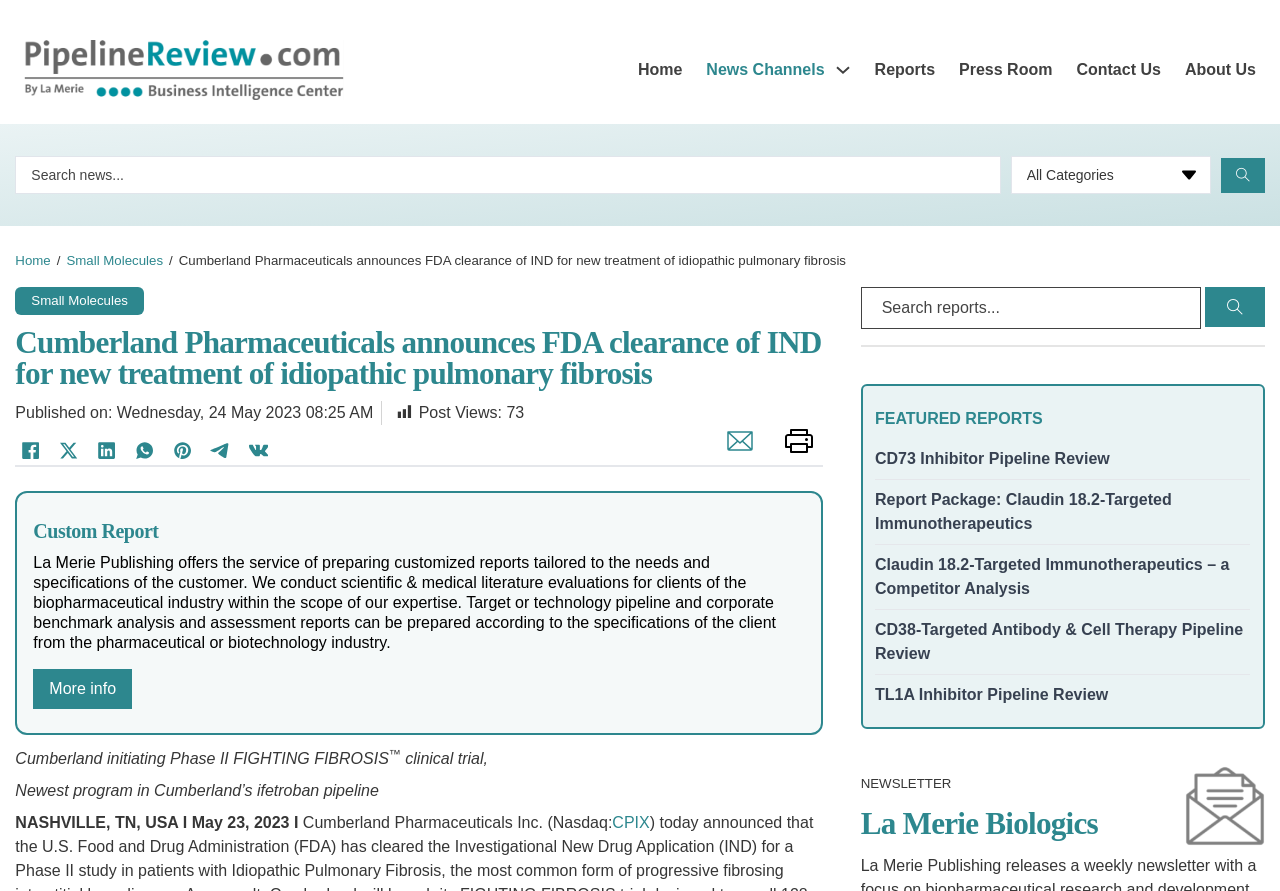What is the date of the news article?
Provide a concise answer using a single word or phrase based on the image.

Wednesday, 24 May 2023